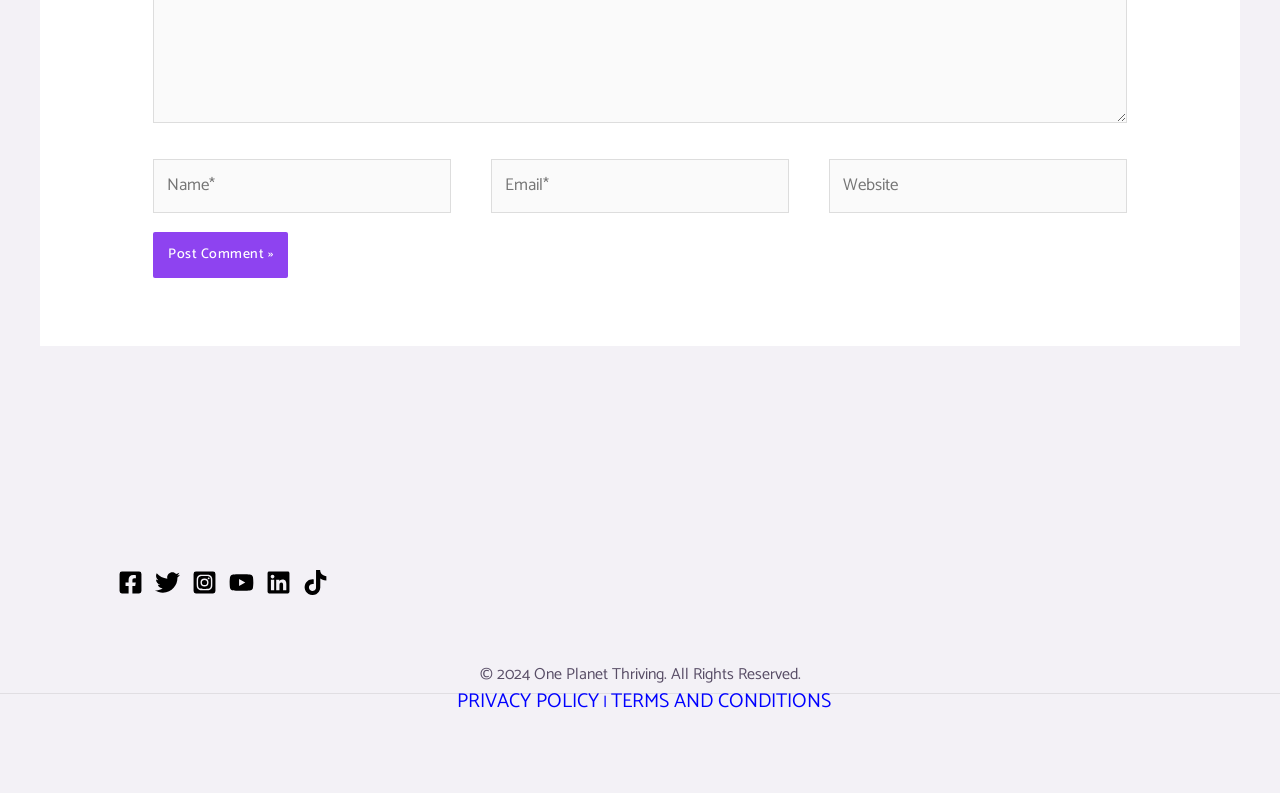What social media platforms are linked?
Based on the screenshot, provide a one-word or short-phrase response.

Facebook, Twitter, Instagram, YouTube, Linkedin, TikTok